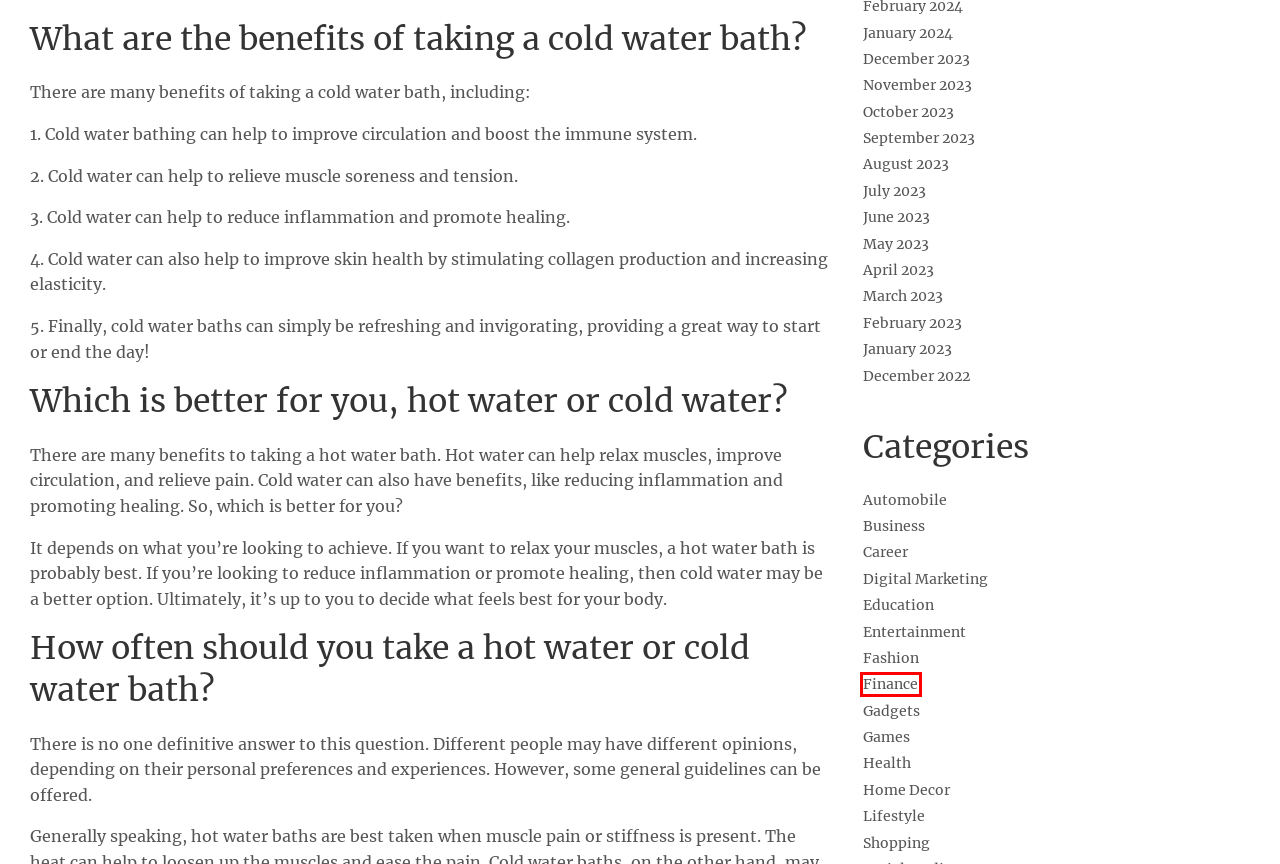Review the screenshot of a webpage containing a red bounding box around an element. Select the description that best matches the new webpage after clicking the highlighted element. The options are:
A. Health - Ower Shelf
B. Finance - Ower Shelf
C. Automobile - Ower Shelf
D. Games - Ower Shelf
E. Fashion - Ower Shelf
F. Shopping - Ower Shelf
G. Career - Ower Shelf
H. Home Decor - Ower Shelf

B